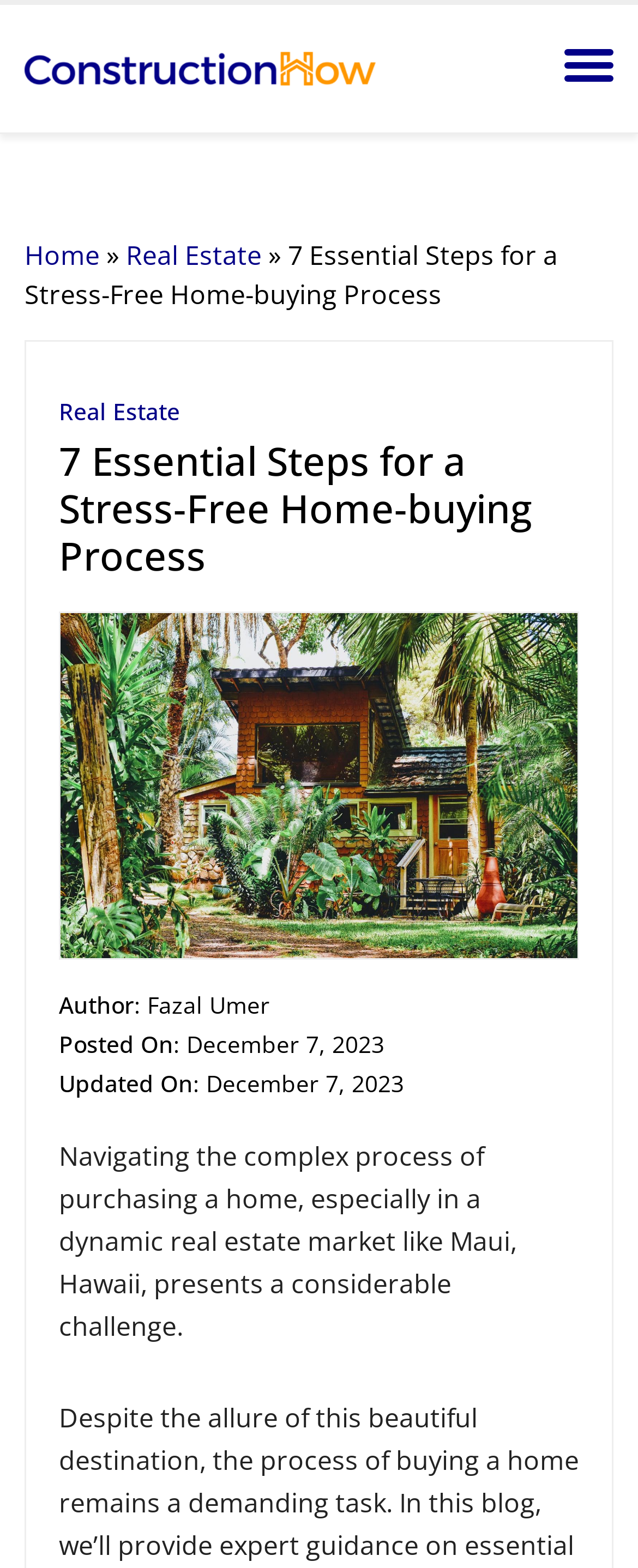Kindly respond to the following question with a single word or a brief phrase: 
What is the date the article was posted?

December 7, 2023